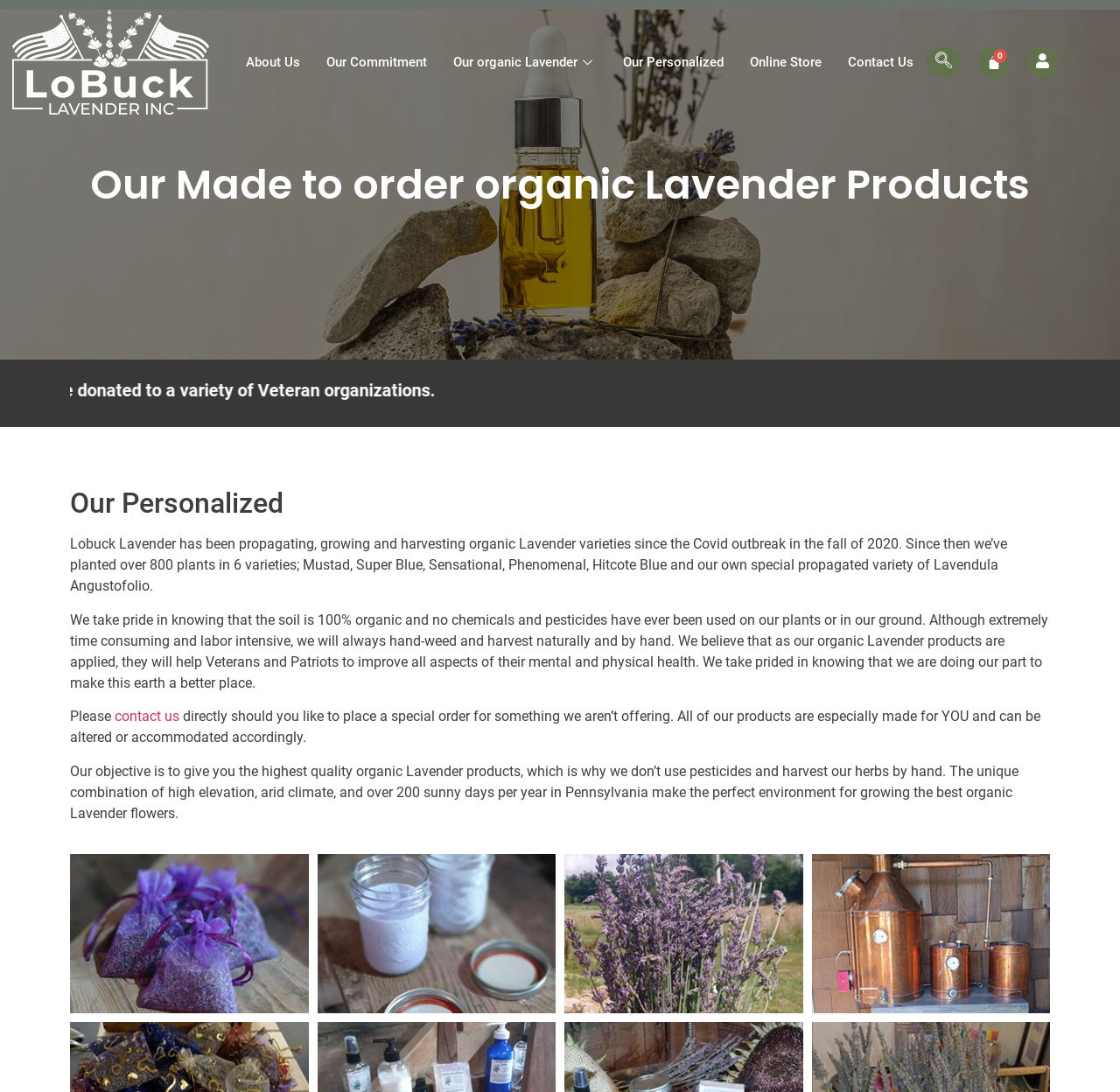Determine the bounding box coordinates of the UI element described by: "Our organic Lavender".

[0.393, 0.025, 0.544, 0.089]